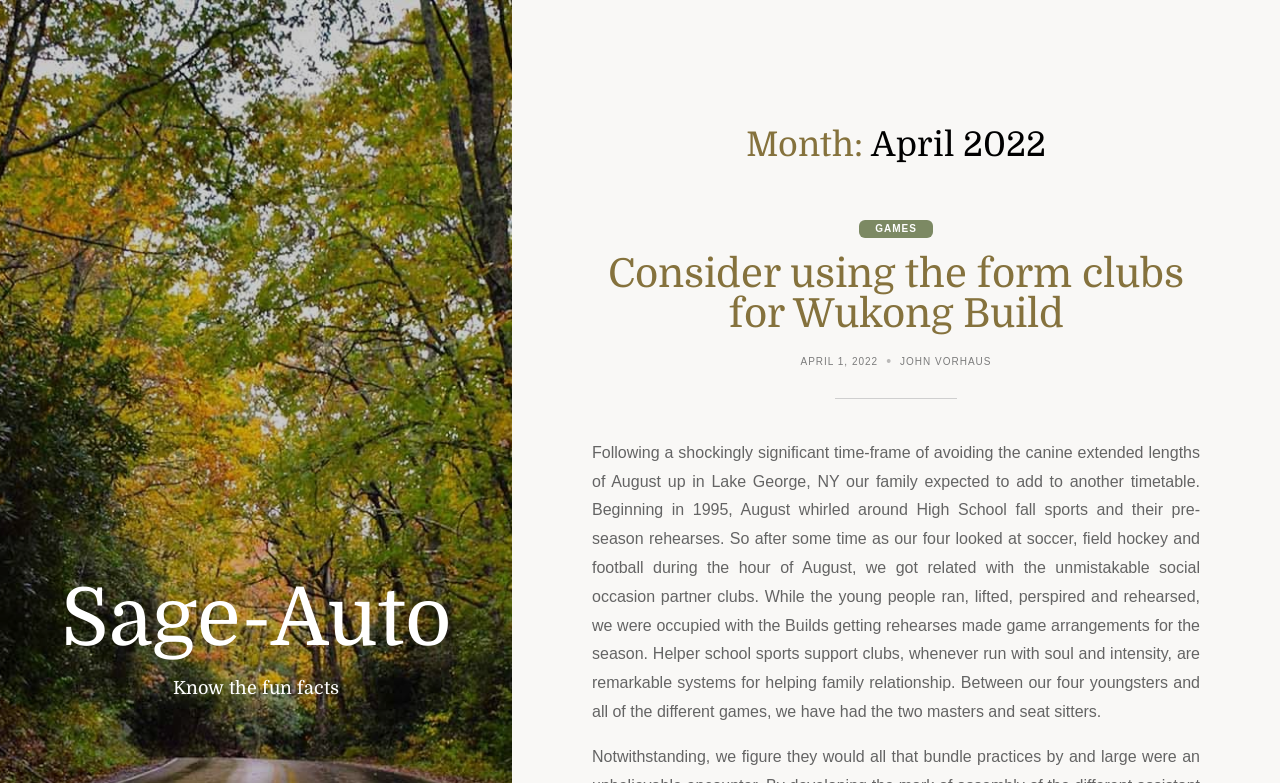Analyze the image and provide a detailed answer to the question: What is the date mentioned in the webpage?

The date mentioned in the webpage is APRIL 1, 2022, which can be found in the link 'APRIL 1, 2022' located at the bottom of the webpage.